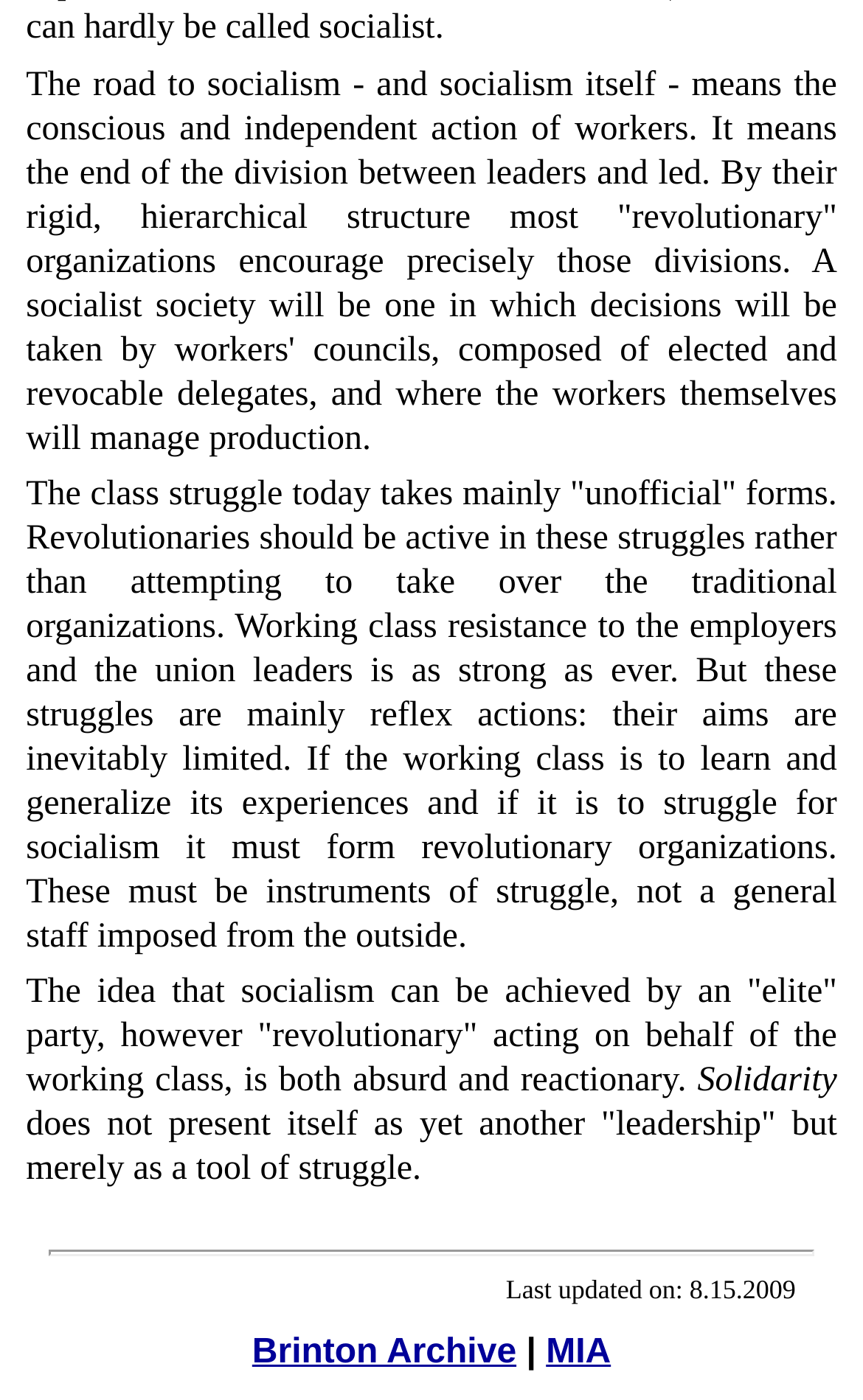Answer the following query concisely with a single word or phrase:
When was this webpage last updated?

8.15.2009